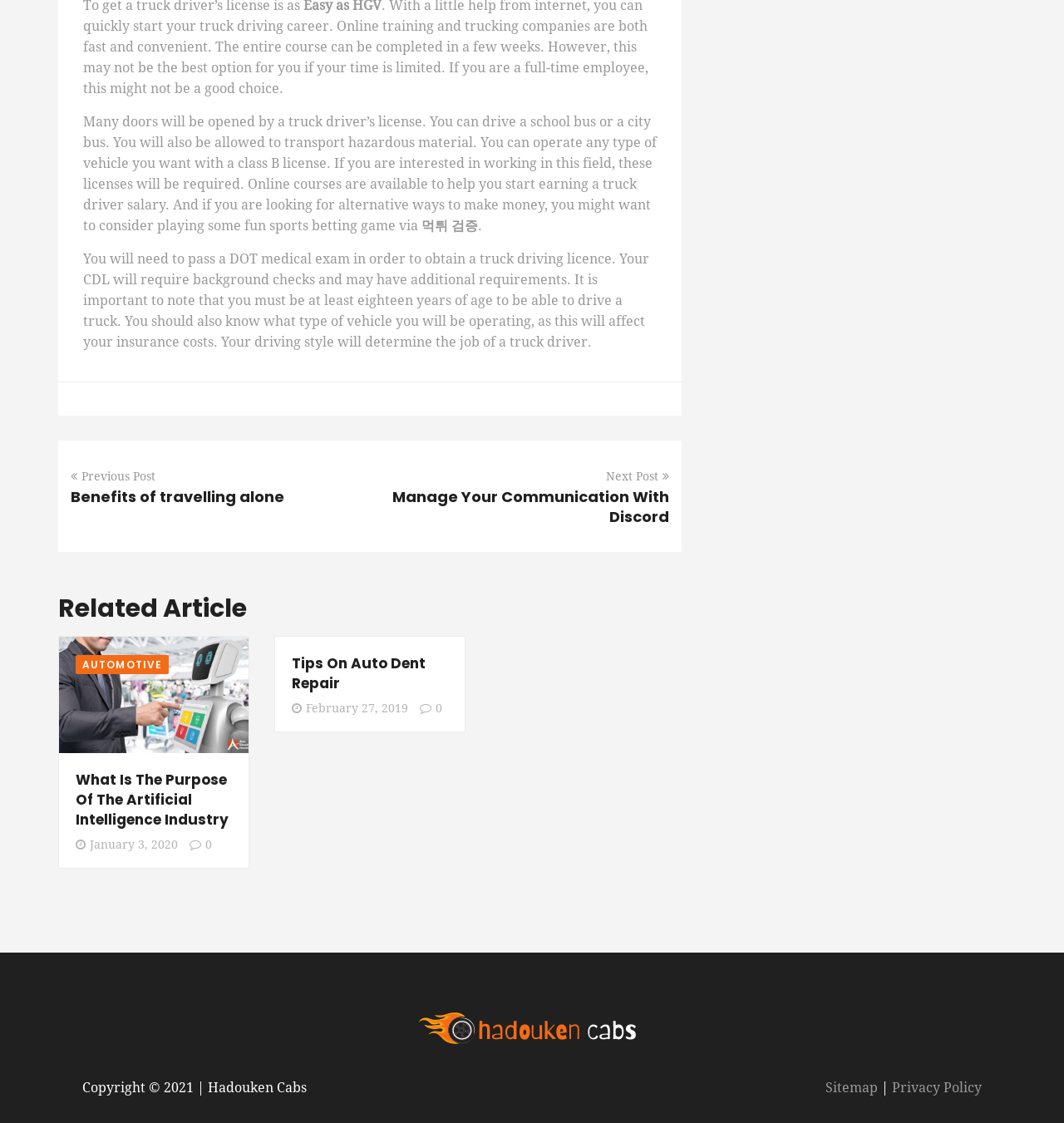Please answer the following question using a single word or phrase: 
What is the purpose of a DOT medical exam?

To obtain a truck driving license